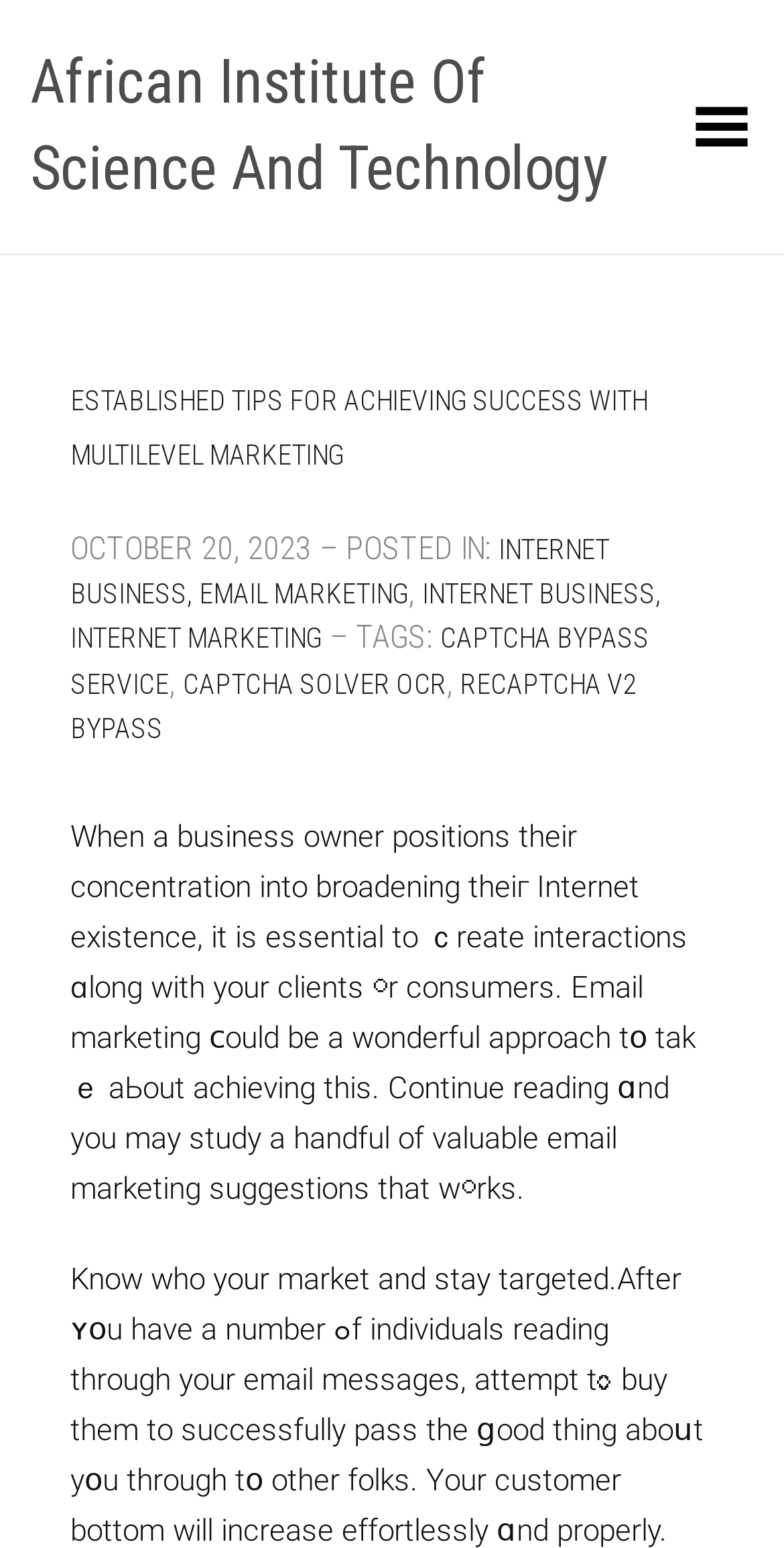How can you increase your customer base?
From the screenshot, provide a brief answer in one word or phrase.

By getting them to pass the good thing about you to others